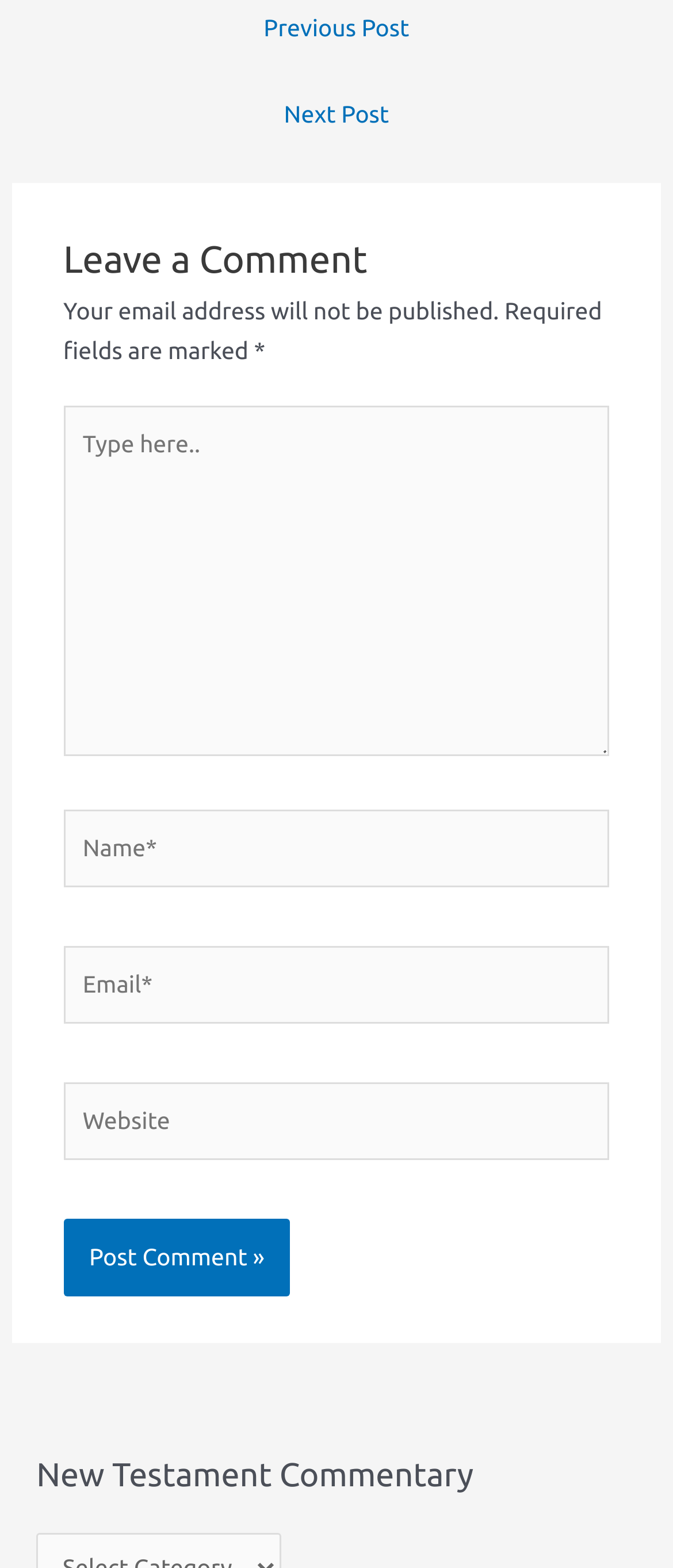Please give a succinct answer using a single word or phrase:
What is the button text at the bottom of the form?

Post Comment »